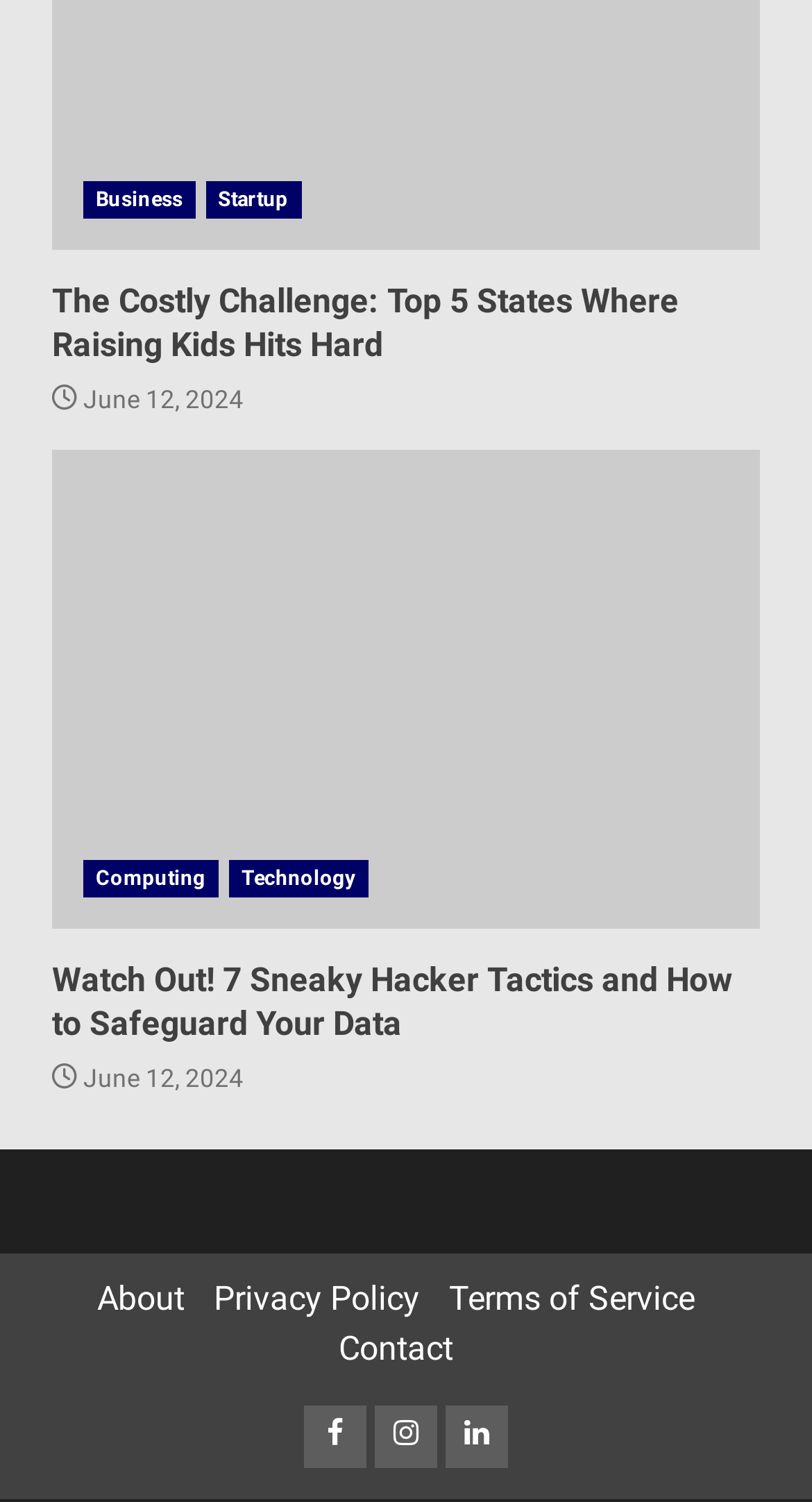Extract the bounding box for the UI element that matches this description: "Terms of Service".

[0.553, 0.851, 0.855, 0.877]